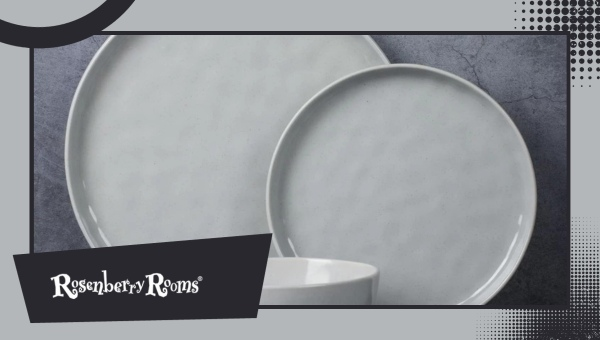Explain the content of the image in detail.

This image showcases a stylish set of white plates and a bowl, designed to blend modern aesthetics with timeless elegance. The collection features a contemporary square design and a classic round plate, beautifully coordinated to elevate any dining experience. Made from high-quality porcelain, these dishes not only enhance the visual appeal of your meals but also promise longevity for everyday use. The subtle texture and pristine finish add a touch of sophistication, making them suitable for both casual dining and special occasions. Whether it's a family gathering or a festive celebration, these plates are designed to impress while ensuring practicality and durability. The brand, Rosenberry Rooms, encapsulates a blend of contemporary style and everyday functionality, perfect for any kitchen.